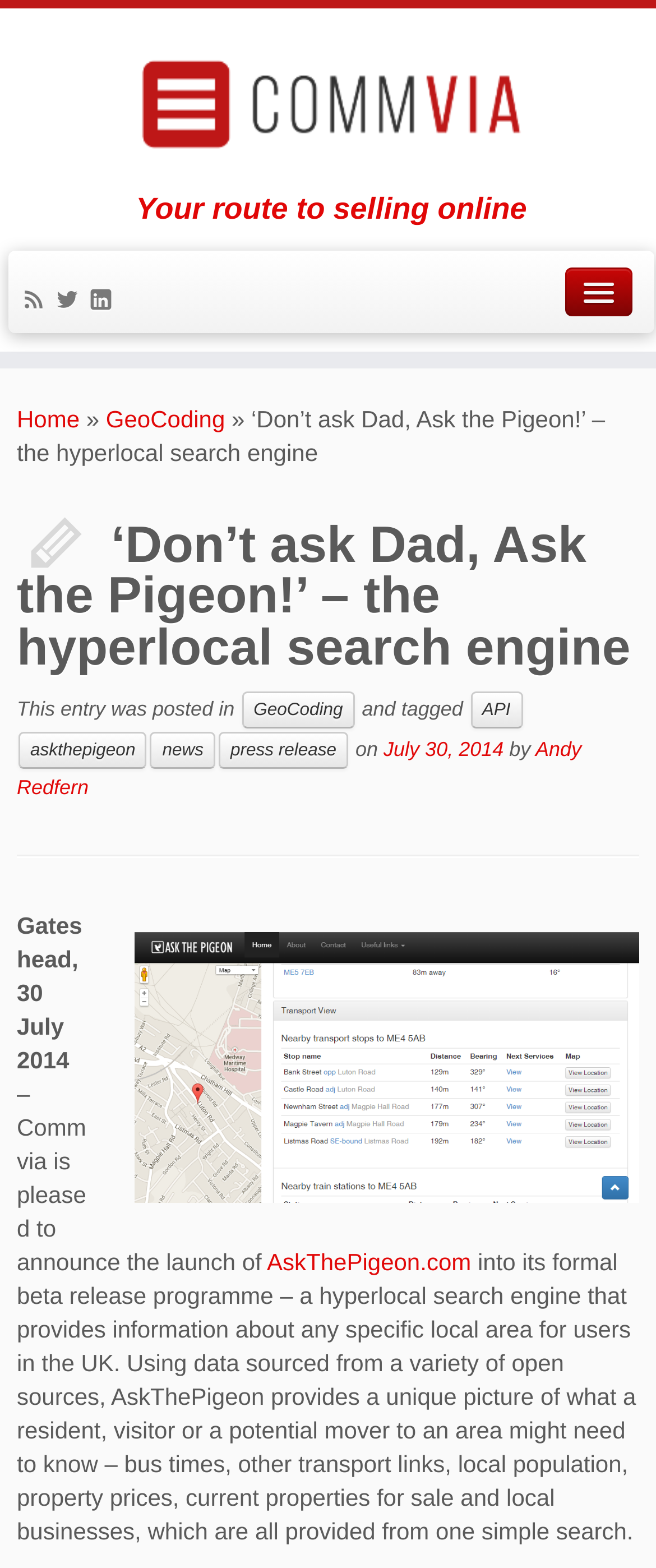Pinpoint the bounding box coordinates for the area that should be clicked to perform the following instruction: "Click the 'Home' link".

[0.026, 0.259, 0.121, 0.276]